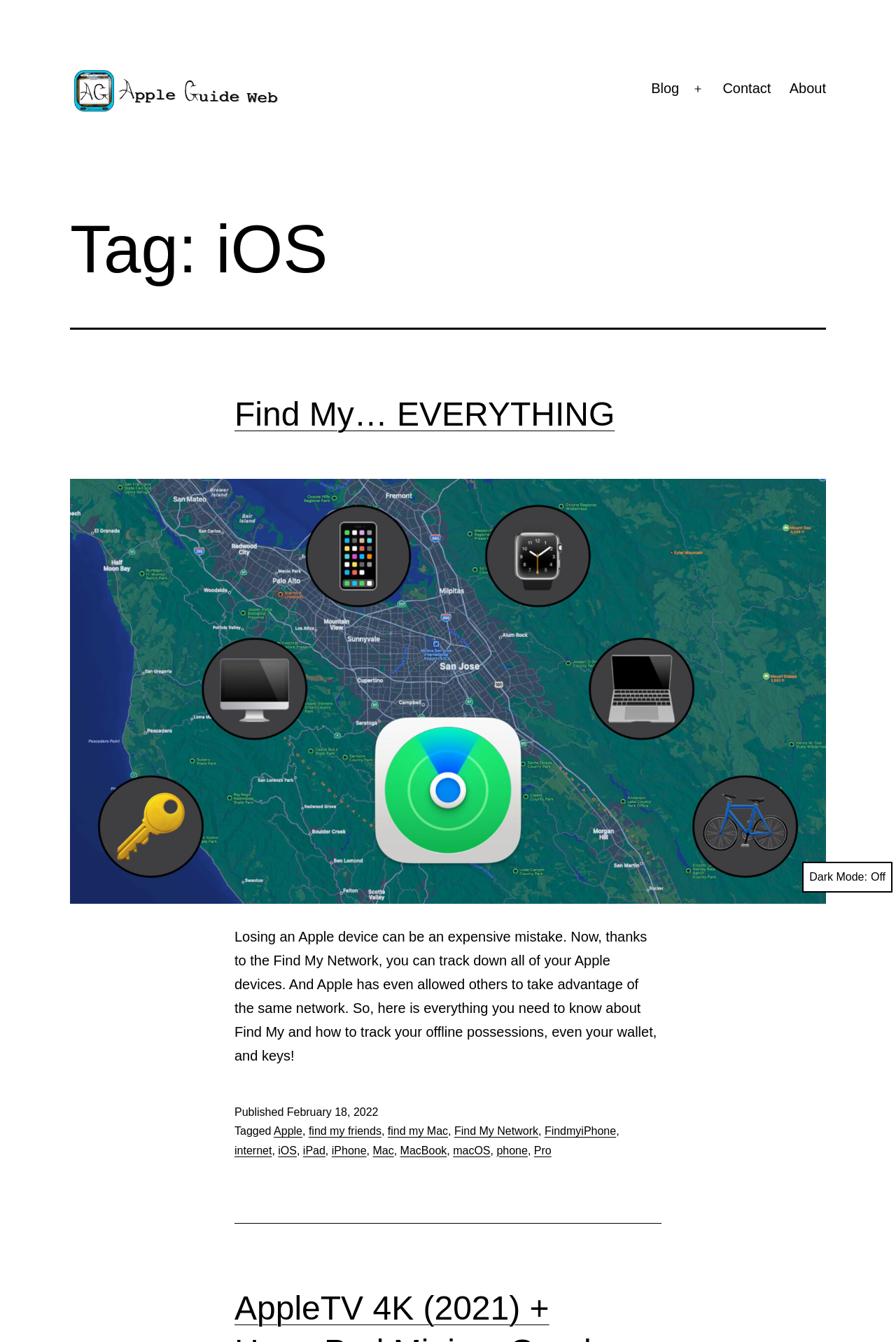Pinpoint the bounding box coordinates for the area that should be clicked to perform the following instruction: "Toggle Dark Mode".

[0.896, 0.642, 0.996, 0.665]